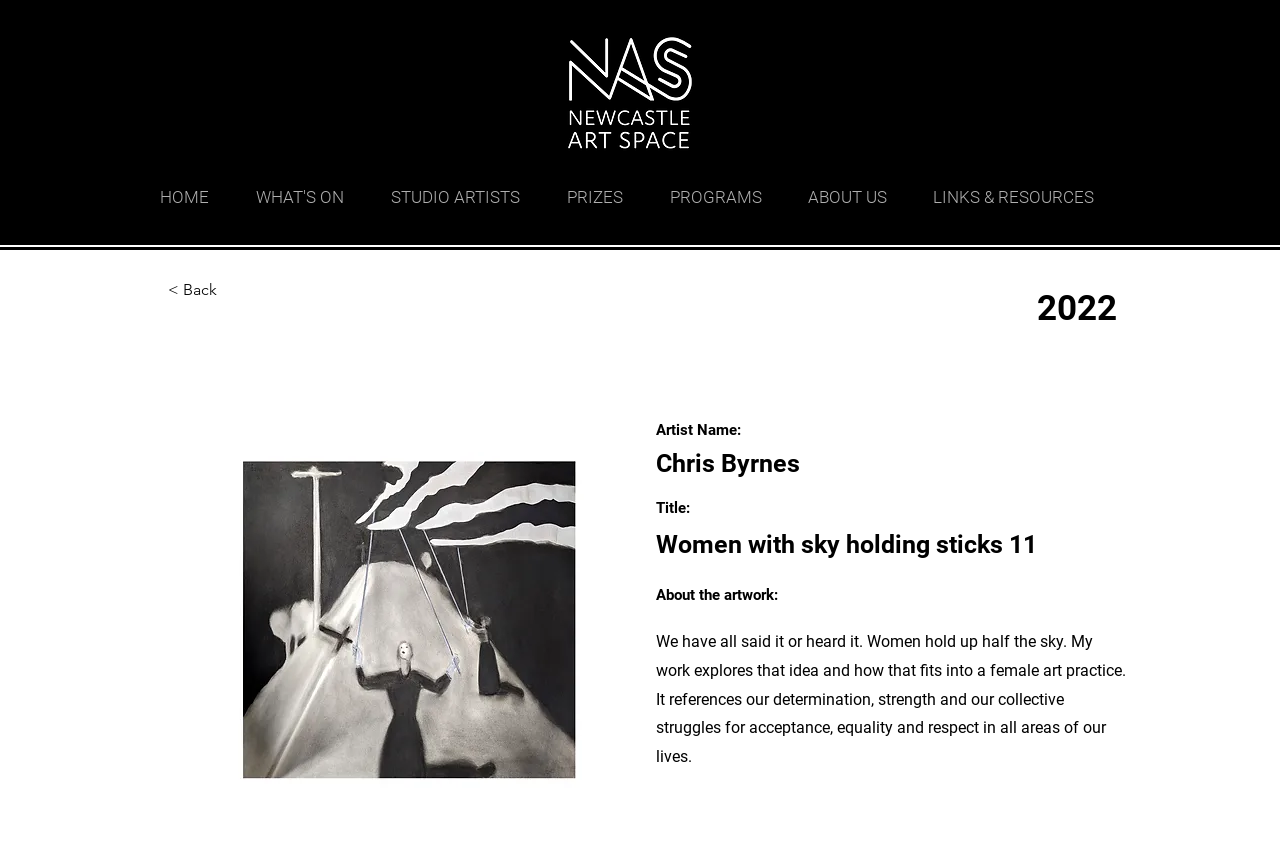Please find the bounding box coordinates for the clickable element needed to perform this instruction: "Go to the HOME page".

[0.117, 0.219, 0.192, 0.249]